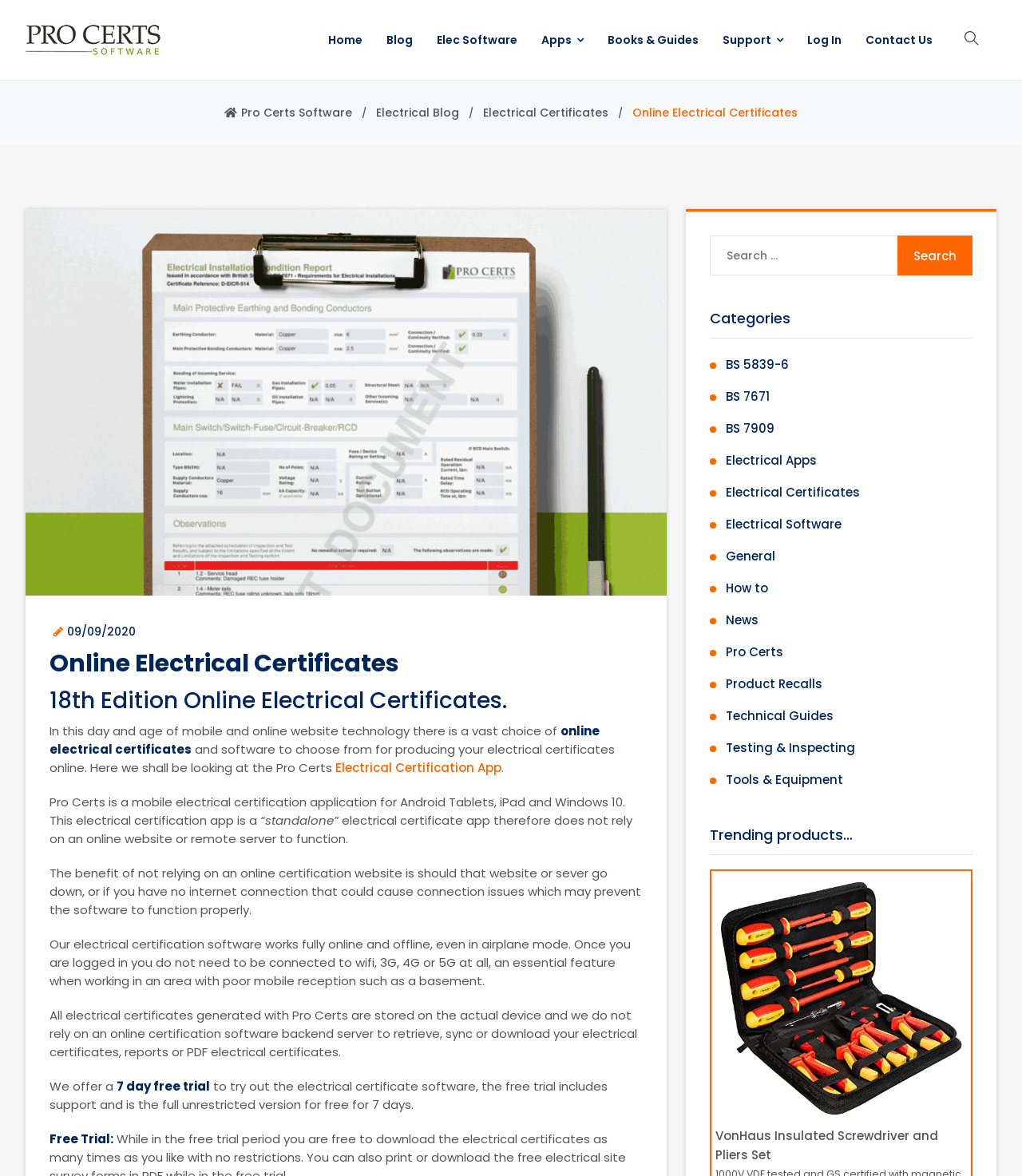Please identify the bounding box coordinates of the clickable area that will allow you to execute the instruction: "Click on the 'Log In' link".

[0.79, 0.01, 0.823, 0.058]